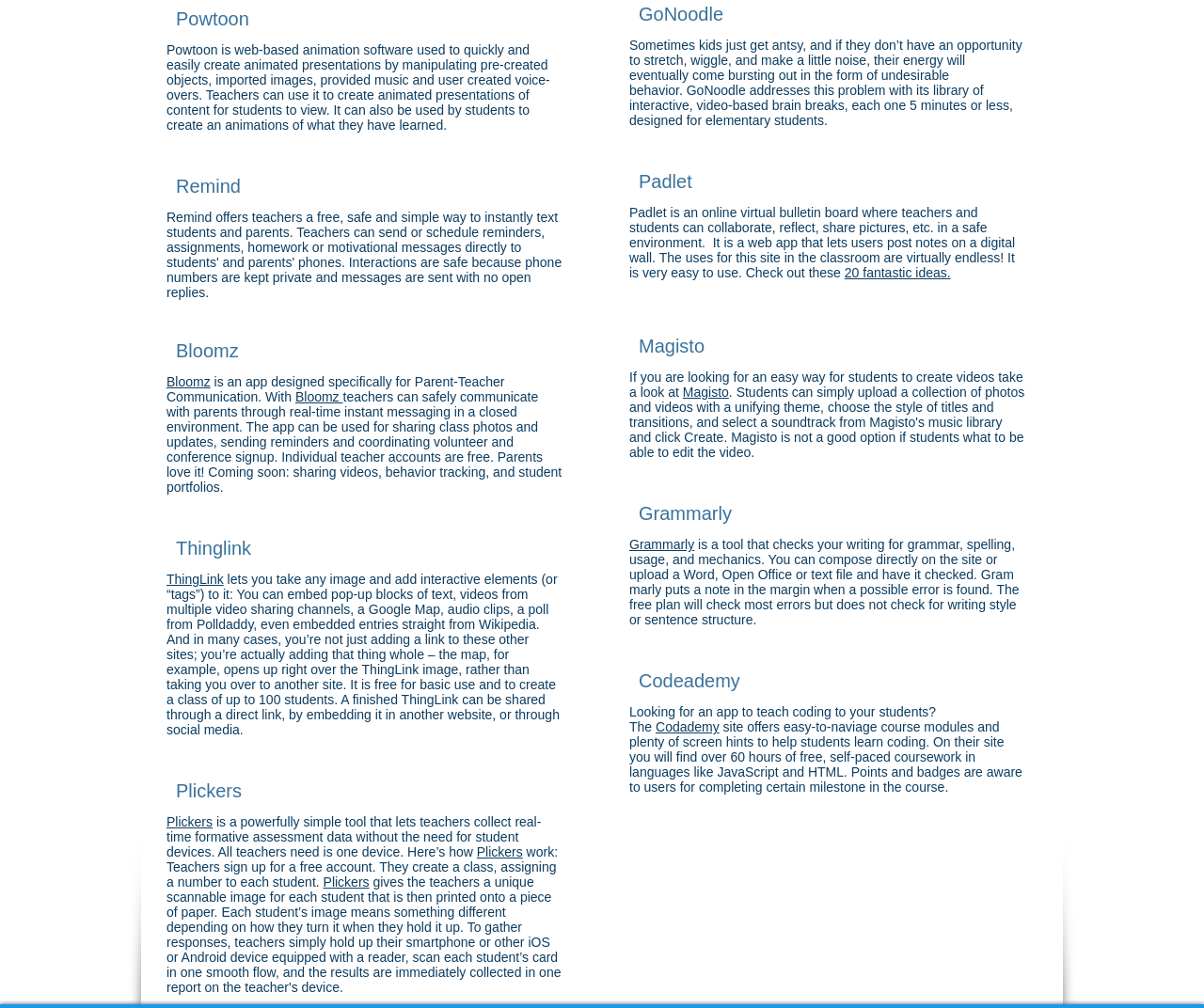Identify the bounding box for the UI element specified in this description: "aria-label="Next Item"". The coordinates must be four float numbers between 0 and 1, formatted as [left, top, right, bottom].

None